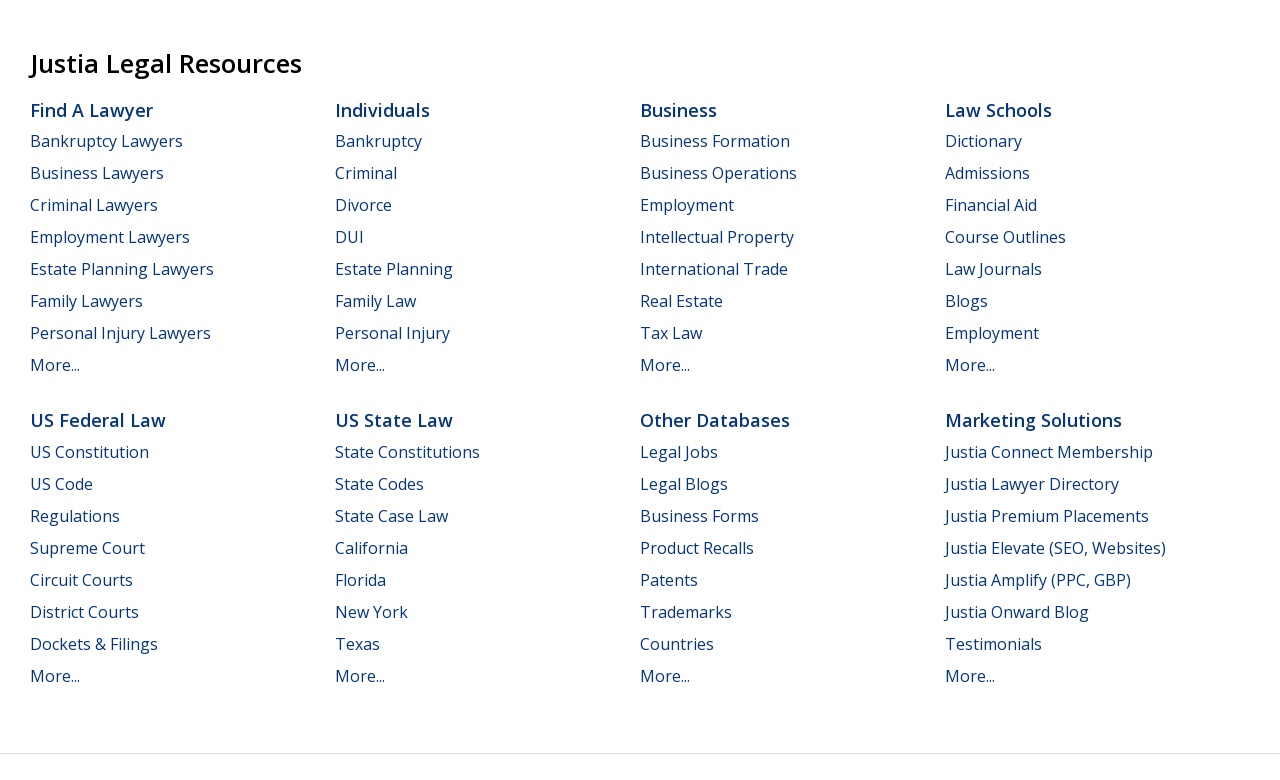Using floating point numbers between 0 and 1, provide the bounding box coordinates in the format (top-left x, top-left y, bottom-right x, bottom-right y). Locate the UI element described here: Justia Amplify (PPC, GBP)

[0.738, 0.729, 0.884, 0.757]